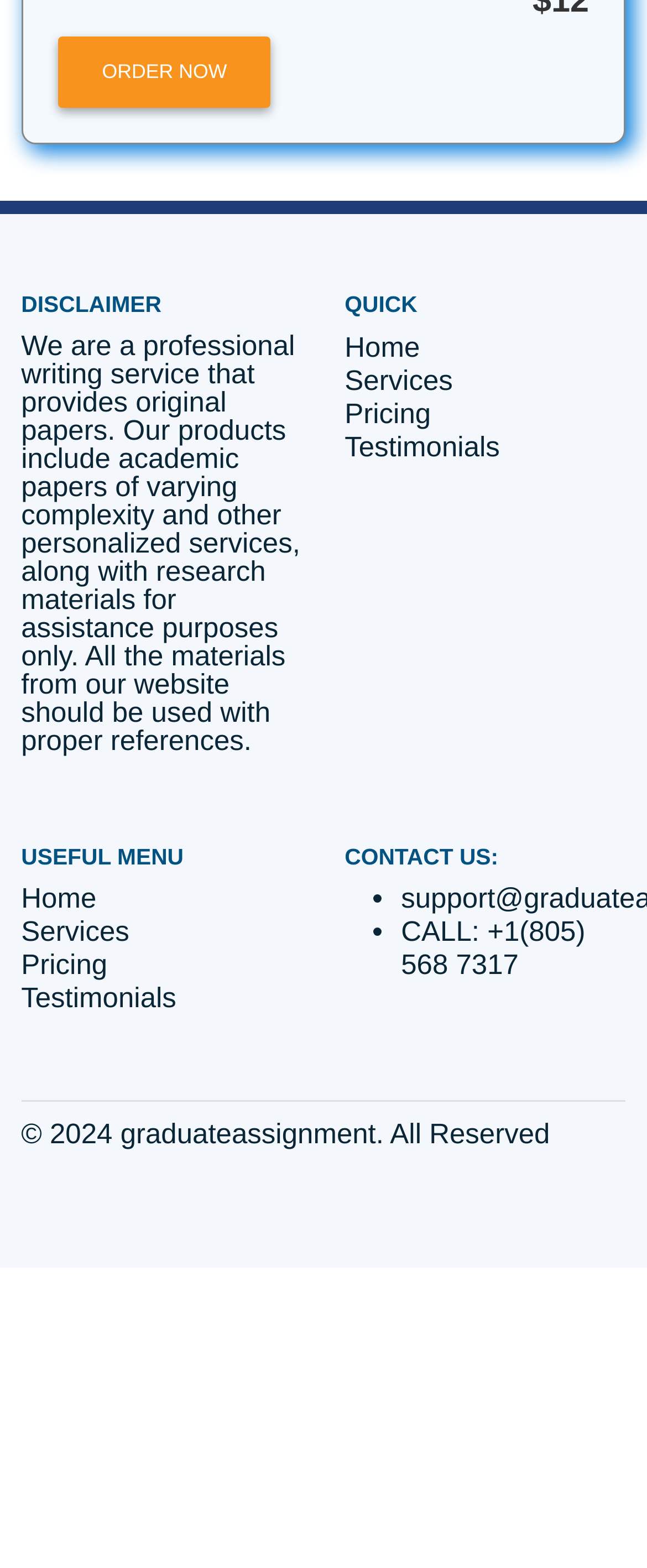Refer to the image and answer the question with as much detail as possible: What type of materials are provided by the service?

The service provides academic papers of varying complexity and research materials for assistance purposes only, as stated in the disclaimer section.